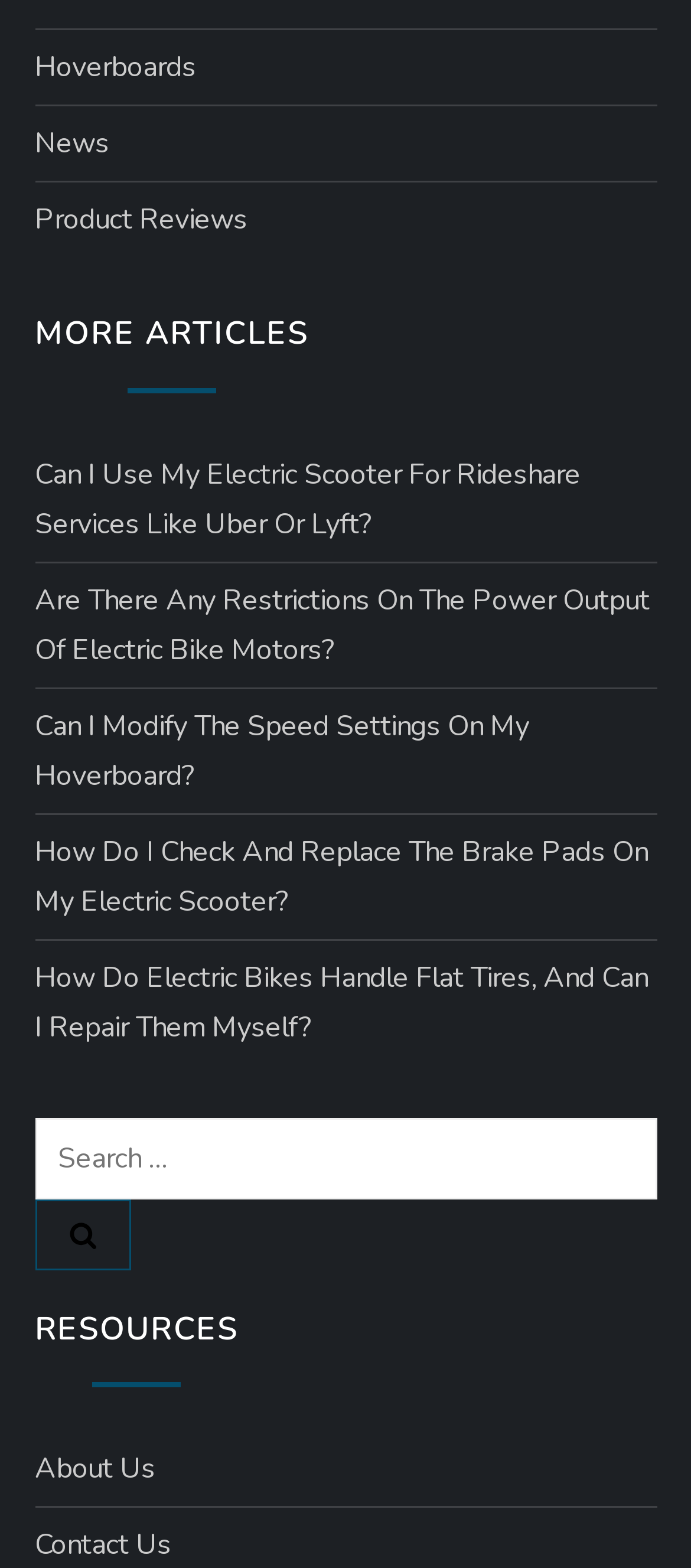What are the main categories on the top?
Please use the image to provide a one-word or short phrase answer.

Hoverboards, News, Product Reviews